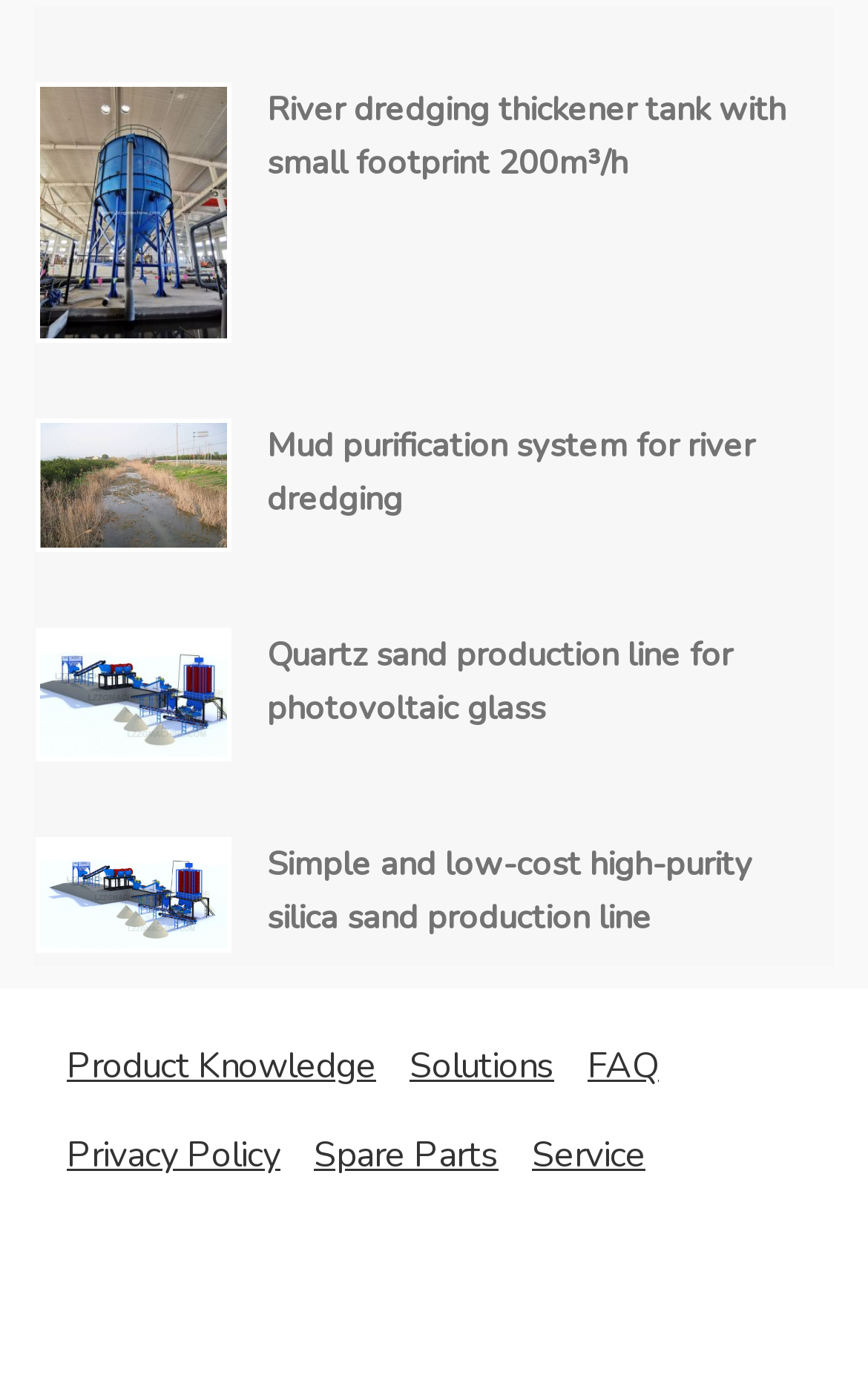What is the topic of the last article?
Refer to the image and provide a thorough answer to the question.

The last article is about 'Simple and low-cost high-purity silica sand production line' as indicated by the image and link with the same name at the bottom of the webpage.